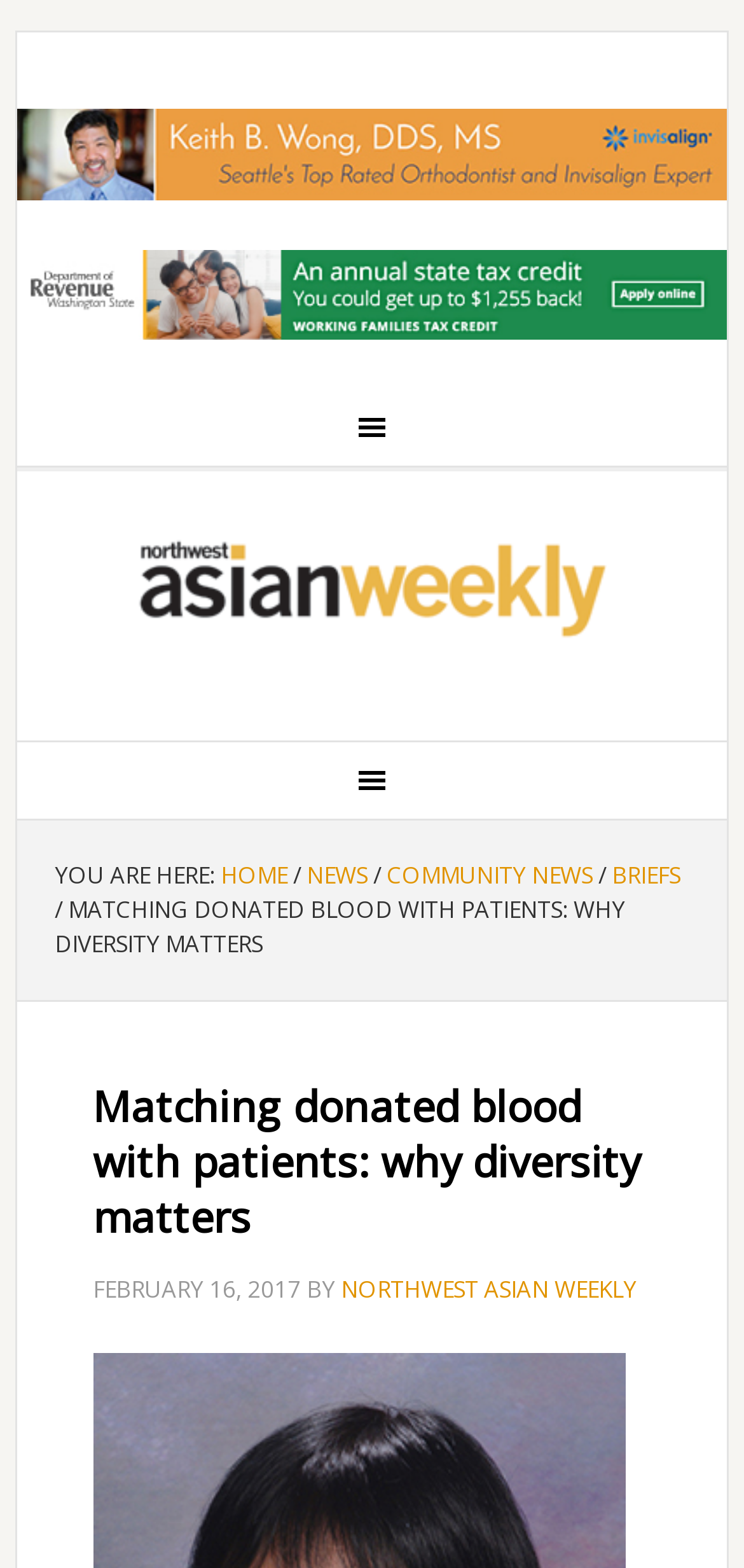Give a one-word or short-phrase answer to the following question: 
What is the name of the publication?

Northwest Asian Weekly